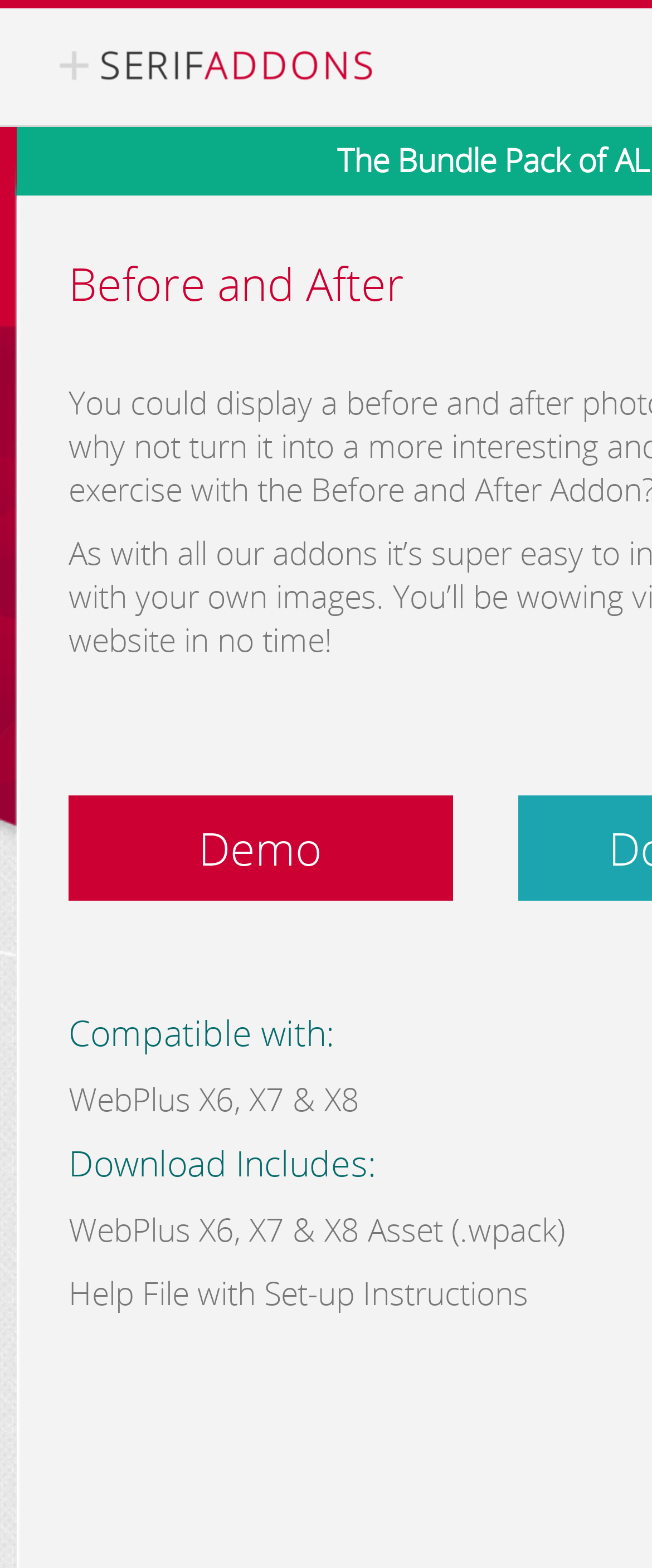Identify and provide the main heading of the webpage.

Before and After